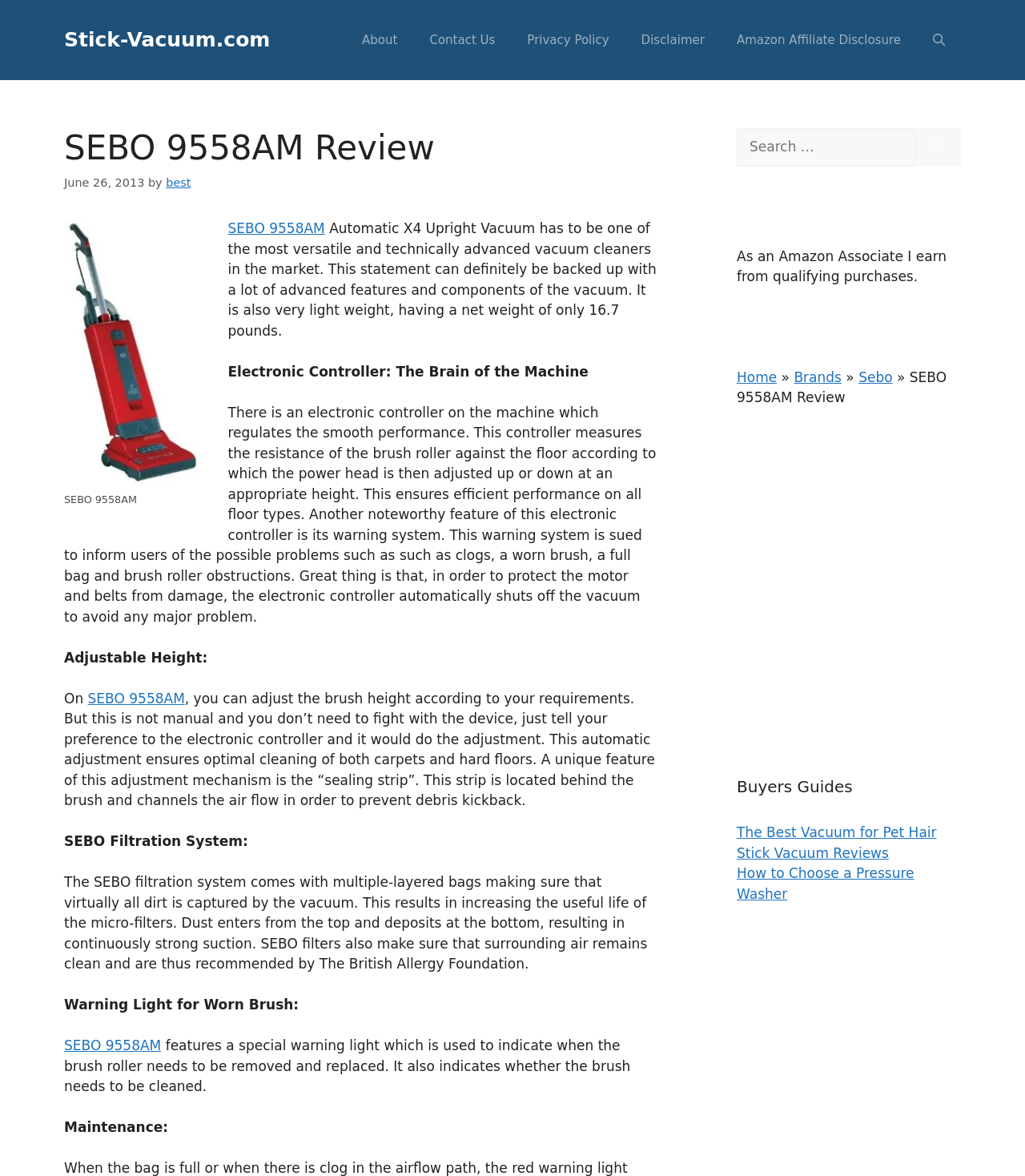What is the weight of the SEBO 9558AM vacuum cleaner?
Your answer should be a single word or phrase derived from the screenshot.

16.7 pounds